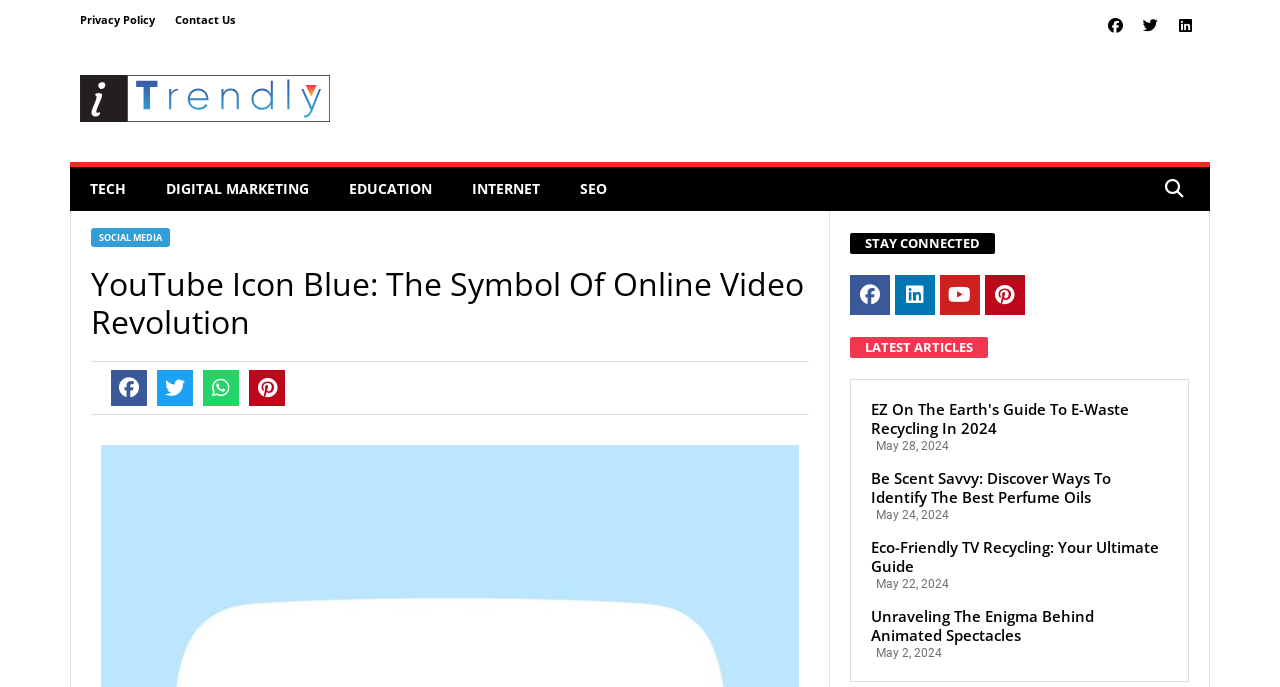What is the date of the article 'Unraveling The Enigma Behind Animated Spectacles'?
Answer the question with just one word or phrase using the image.

May 2, 2024